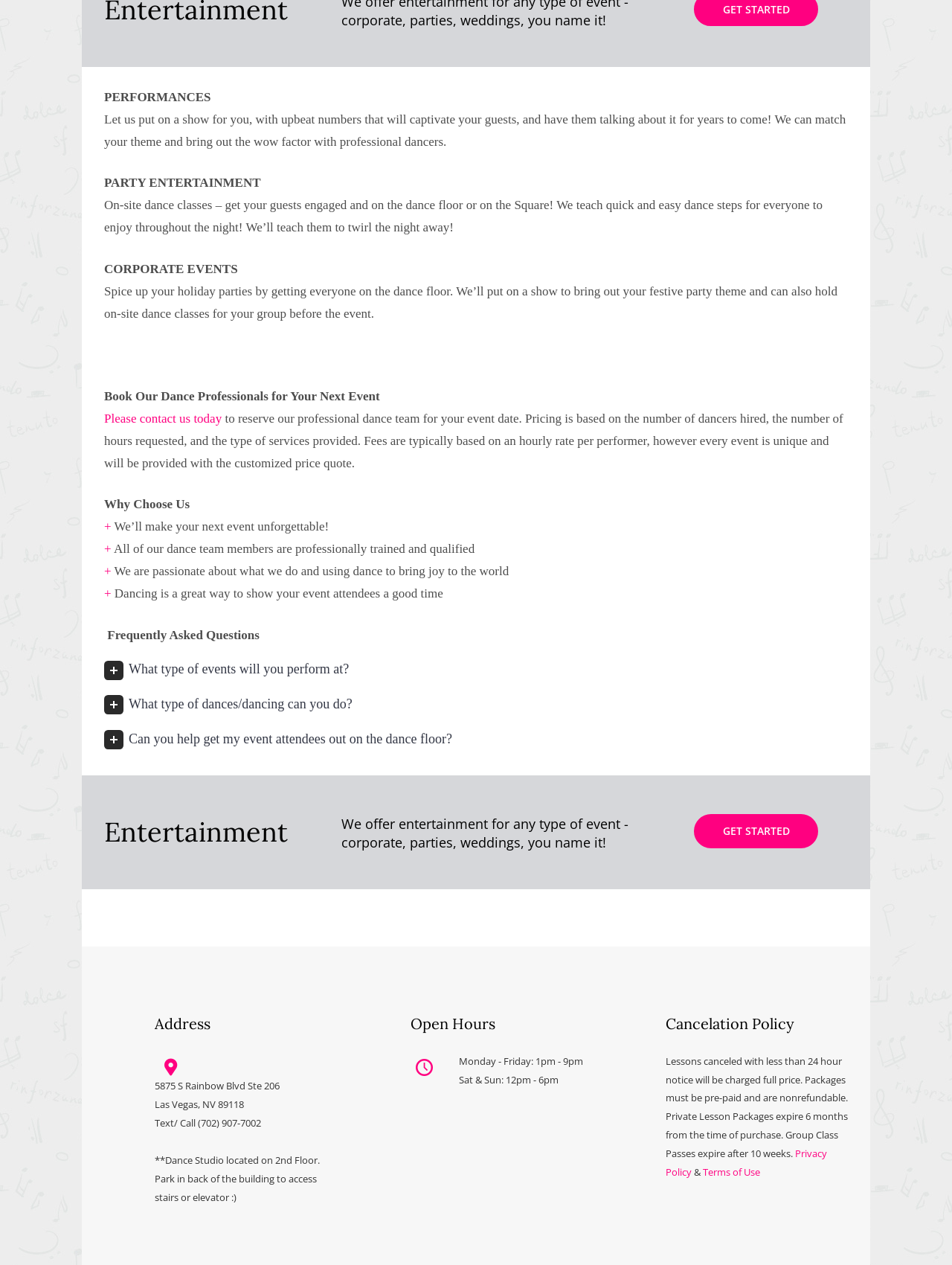Find the coordinates for the bounding box of the element with this description: "aria-label="Share on facebook"".

None